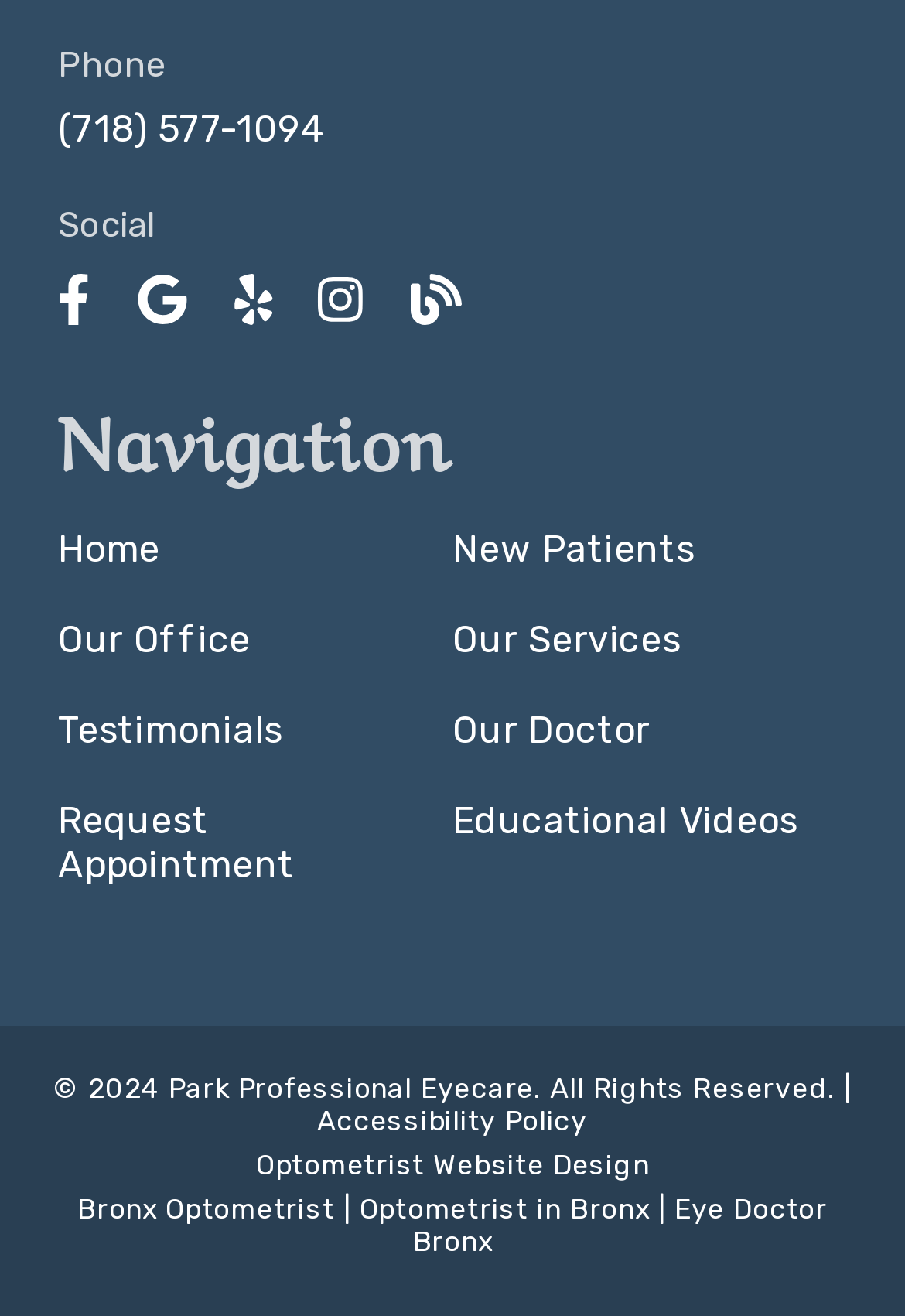Answer the following query with a single word or phrase:
How many social media links are there?

5